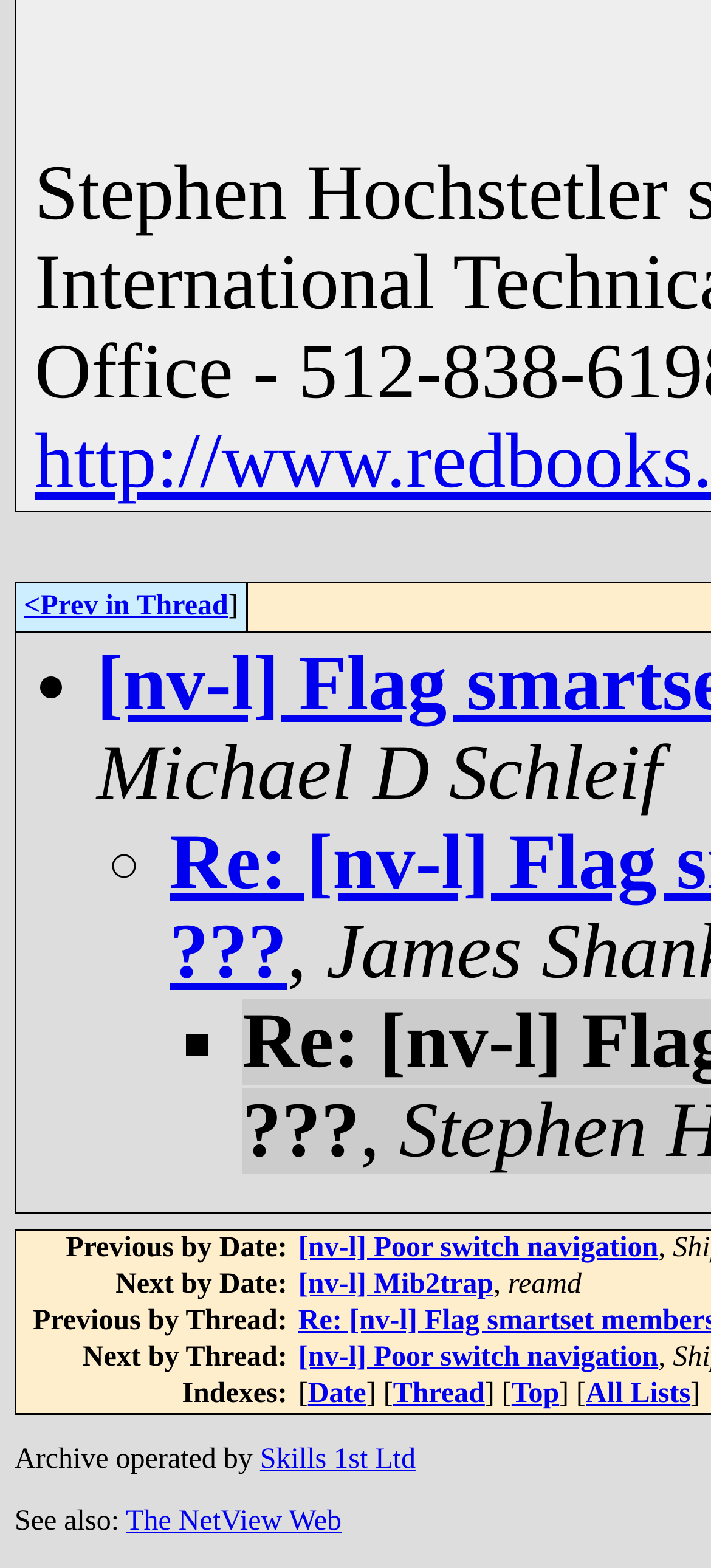Given the element description Skills 1st Ltd, identify the bounding box coordinates for the UI element on the webpage screenshot. The format should be (top-left x, top-left y, bottom-right x, bottom-right y), with values between 0 and 1.

[0.366, 0.921, 0.585, 0.941]